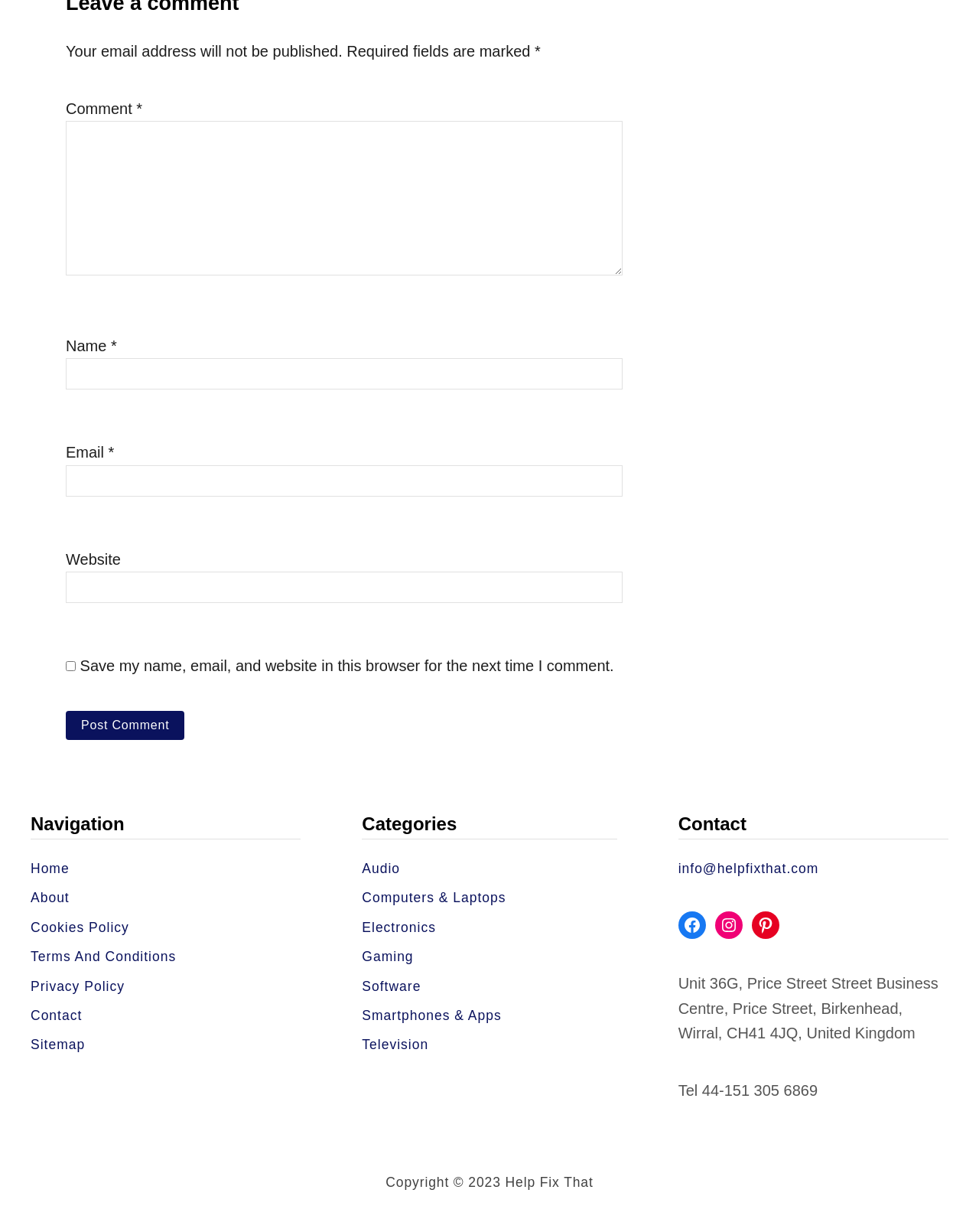Pinpoint the bounding box coordinates of the clickable area necessary to execute the following instruction: "Click the Post Comment button". The coordinates should be given as four float numbers between 0 and 1, namely [left, top, right, bottom].

[0.067, 0.577, 0.189, 0.6]